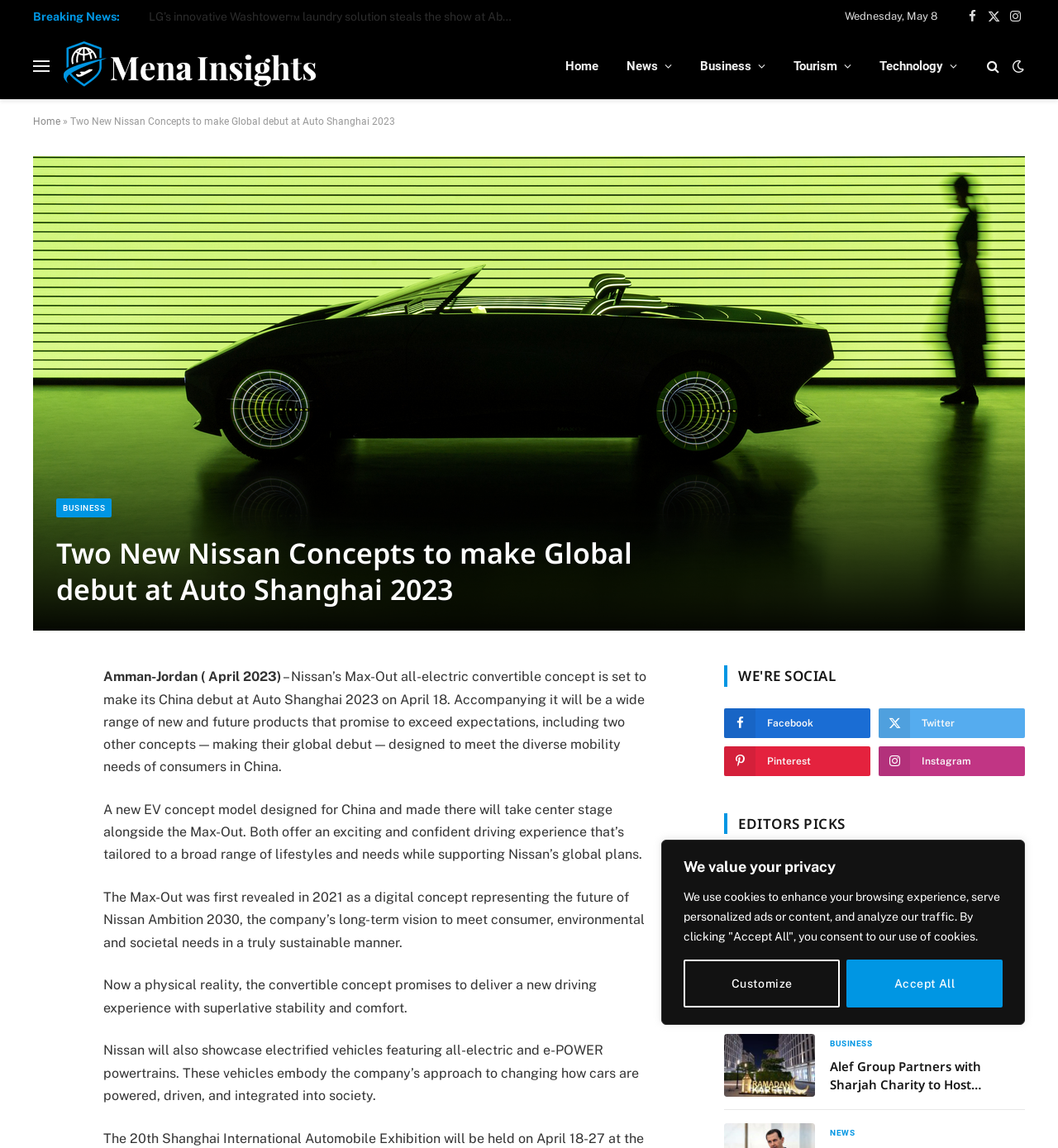Identify the bounding box coordinates of the specific part of the webpage to click to complete this instruction: "Read the news about 'Two New Nissan Concepts'".

[0.066, 0.101, 0.373, 0.111]